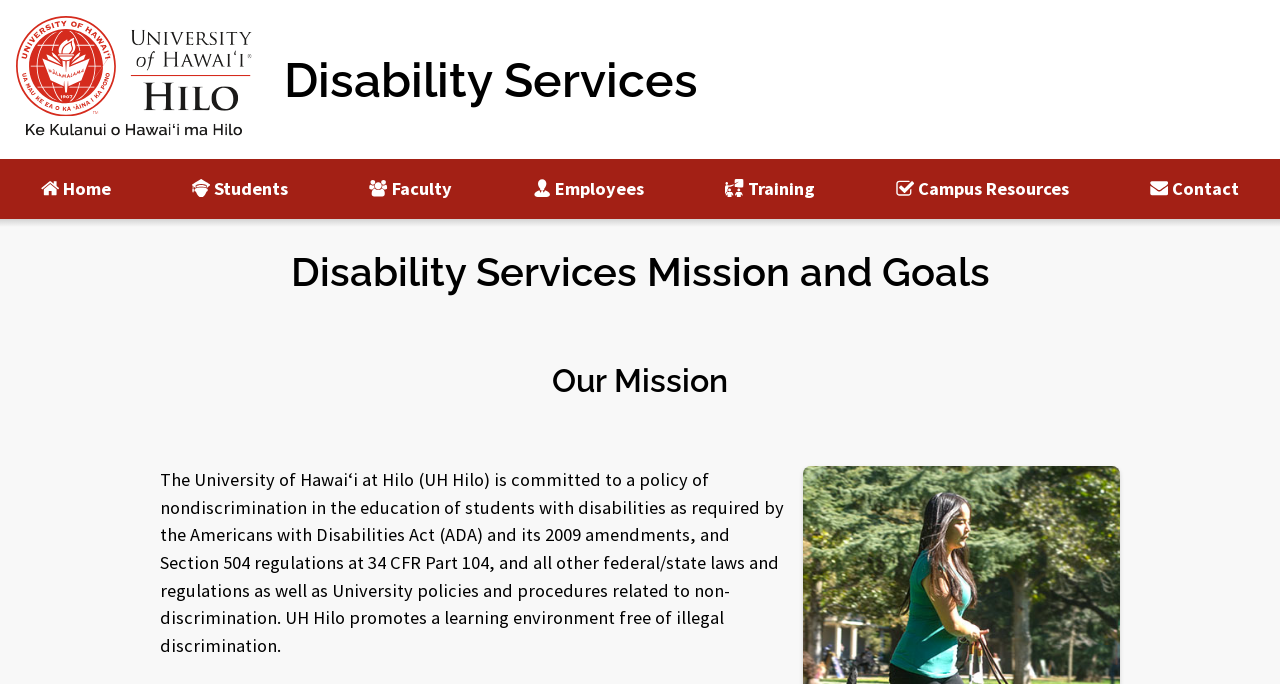What is the main navigation menu?
Look at the screenshot and provide an in-depth answer.

I found the answer by looking at the complementary element with the description 'Main site navigation' which contains a list of links with the mentioned text.